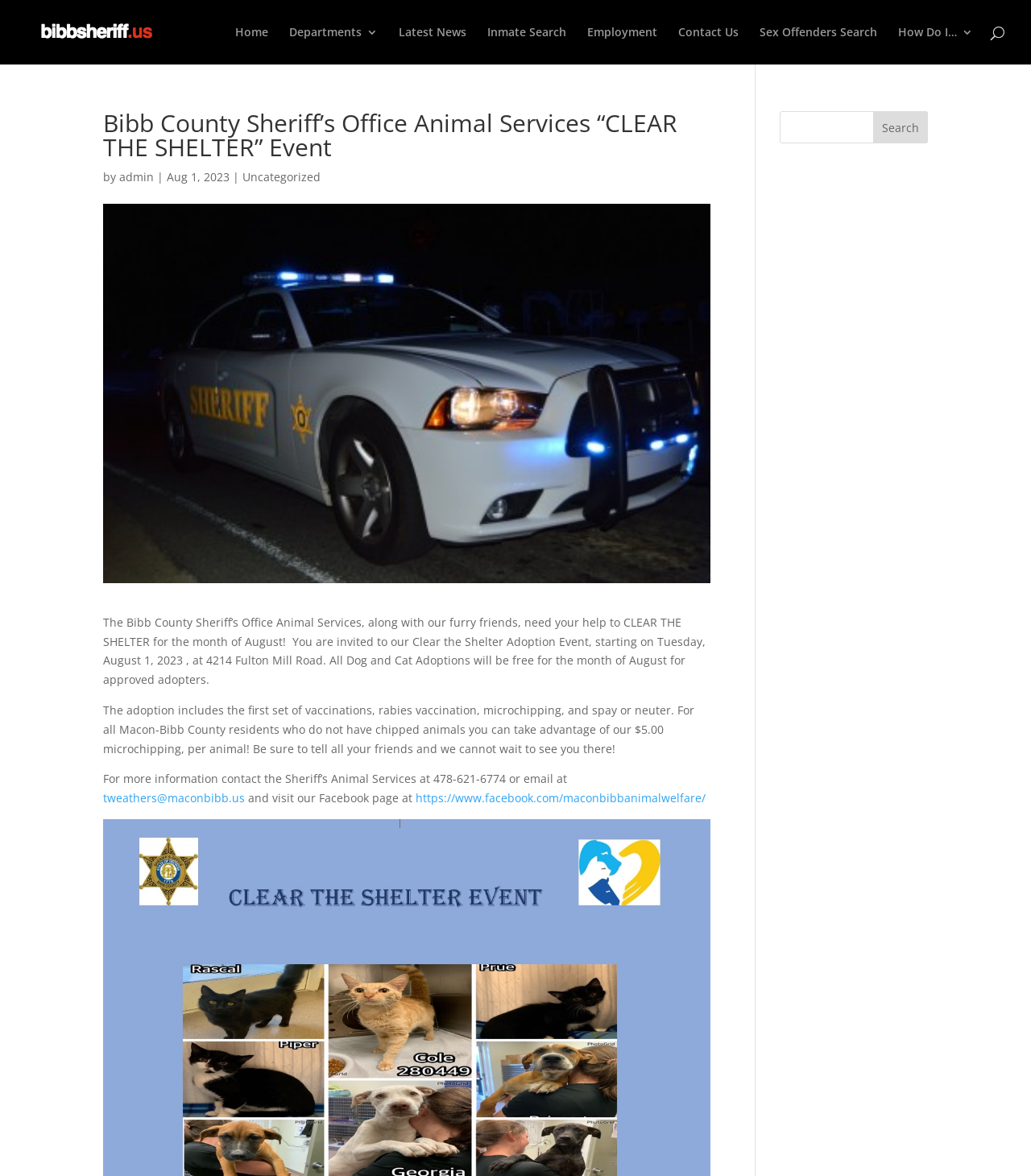Please locate the bounding box coordinates of the element that should be clicked to complete the given instruction: "contact the sheriff's office".

[0.658, 0.023, 0.716, 0.055]